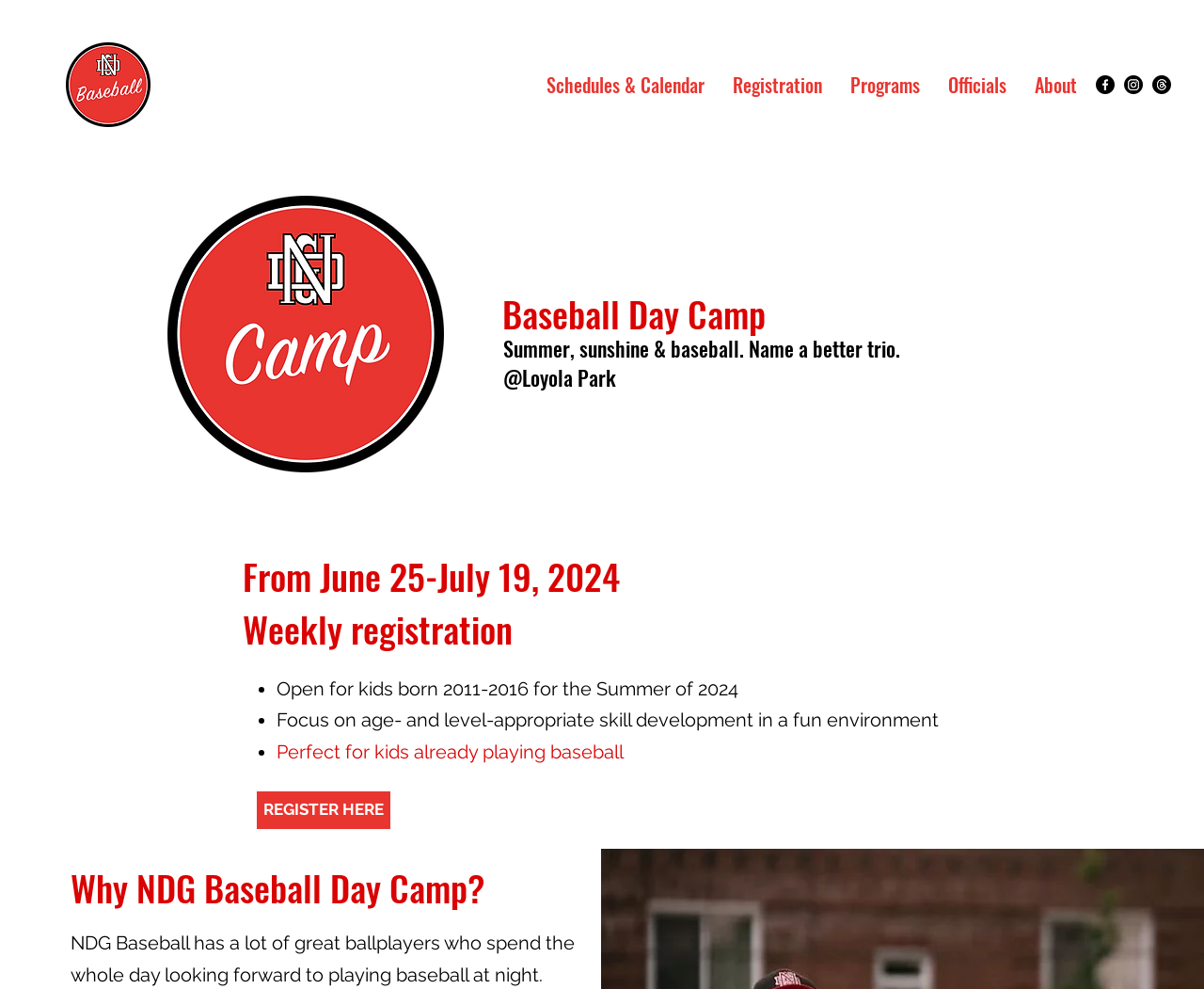Determine the bounding box coordinates of the section to be clicked to follow the instruction: "Click the NDG Baseball logo". The coordinates should be given as four float numbers between 0 and 1, formatted as [left, top, right, bottom].

[0.037, 0.043, 0.143, 0.128]